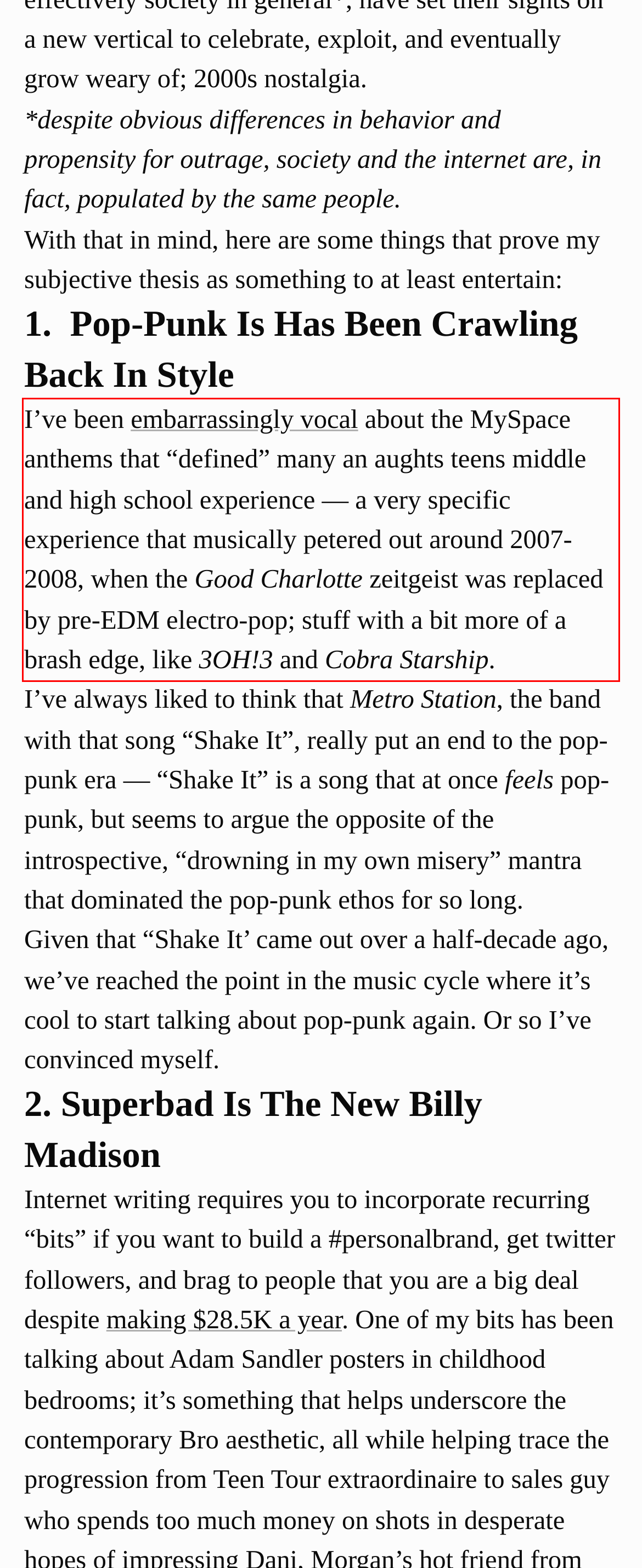Please take the screenshot of the webpage, find the red bounding box, and generate the text content that is within this red bounding box.

I’ve been embarrassingly vocal about the MySpace anthems that “defined” many an aughts teens middle and high school experience — a very specific experience that musically petered out around 2007-2008, when the Good Charlotte zeitgeist was replaced by pre-EDM electro-pop; stuff with a bit more of a brash edge, like 3OH!3 and Cobra Starship.